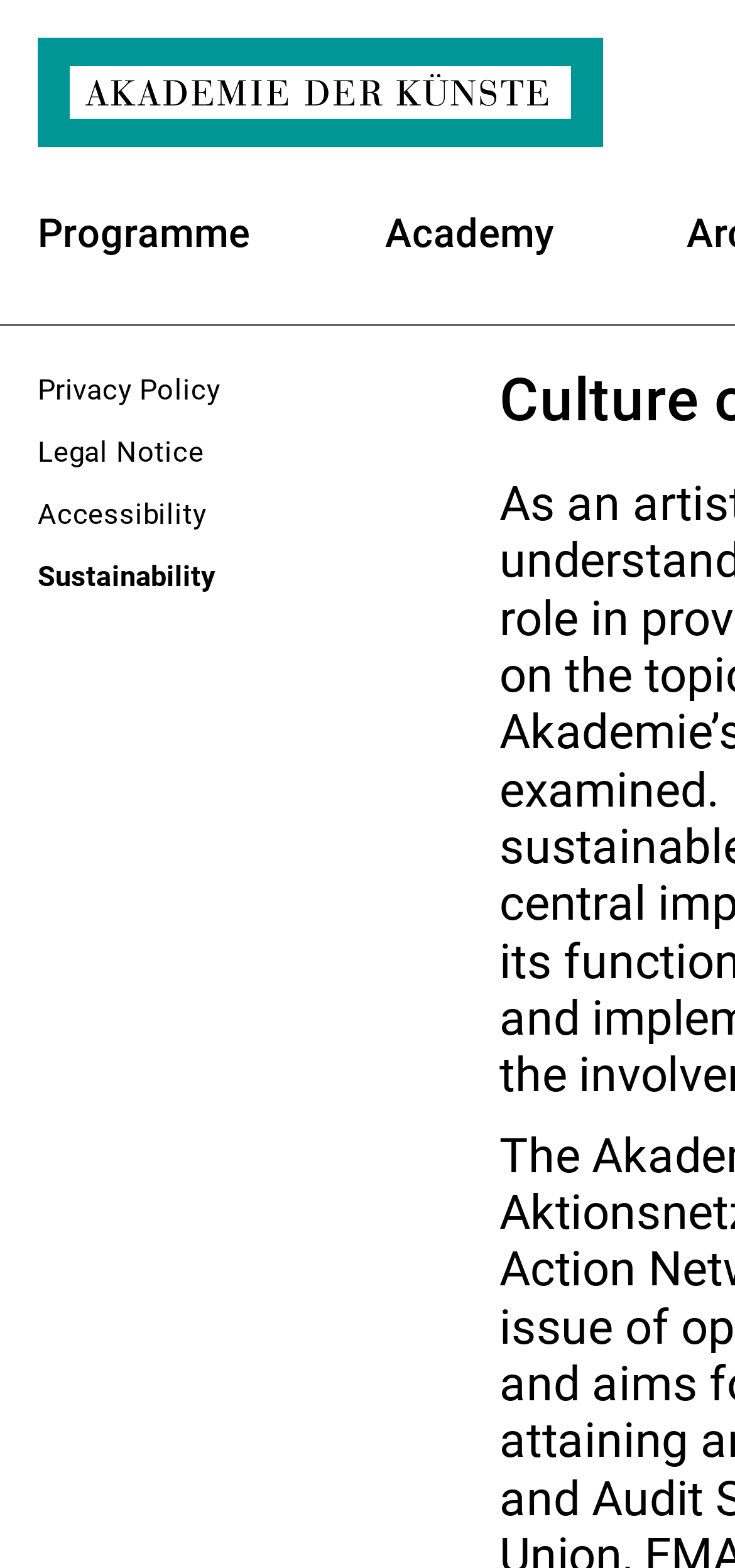Identify the bounding box for the element characterized by the following description: "Legal Notice".

[0.051, 0.278, 0.278, 0.299]